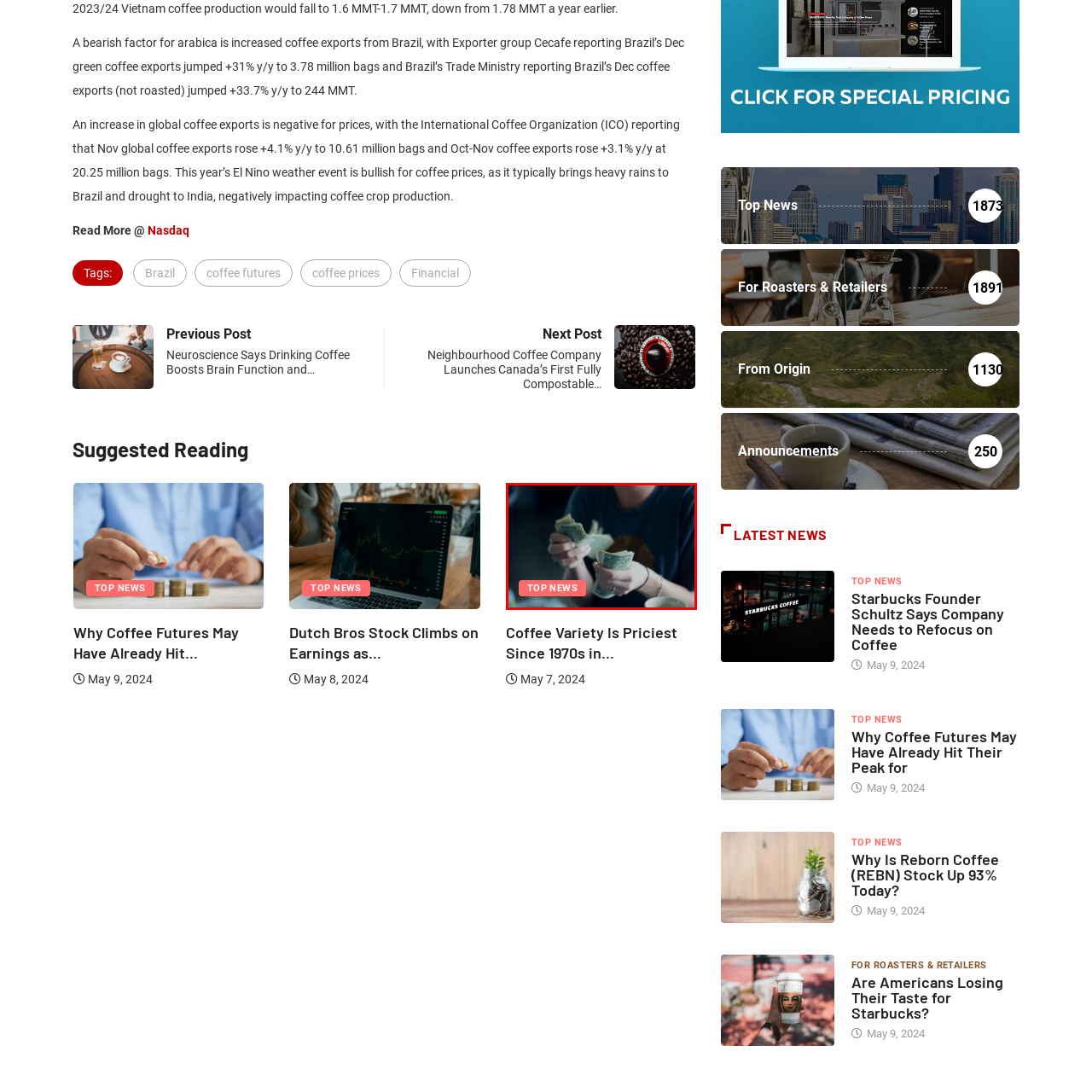Is the 'TOP NEWS' label related to a financial topic?
Review the content shown inside the red bounding box in the image and offer a detailed answer to the question, supported by the visual evidence.

The 'TOP NEWS' label is overlaying the image, indicating the importance of the topic being covered, and the caption mentions that it is likely related to recent developments in the coffee industry, stock markets, or economic trends influencing consumer habits, which are all financial topics.